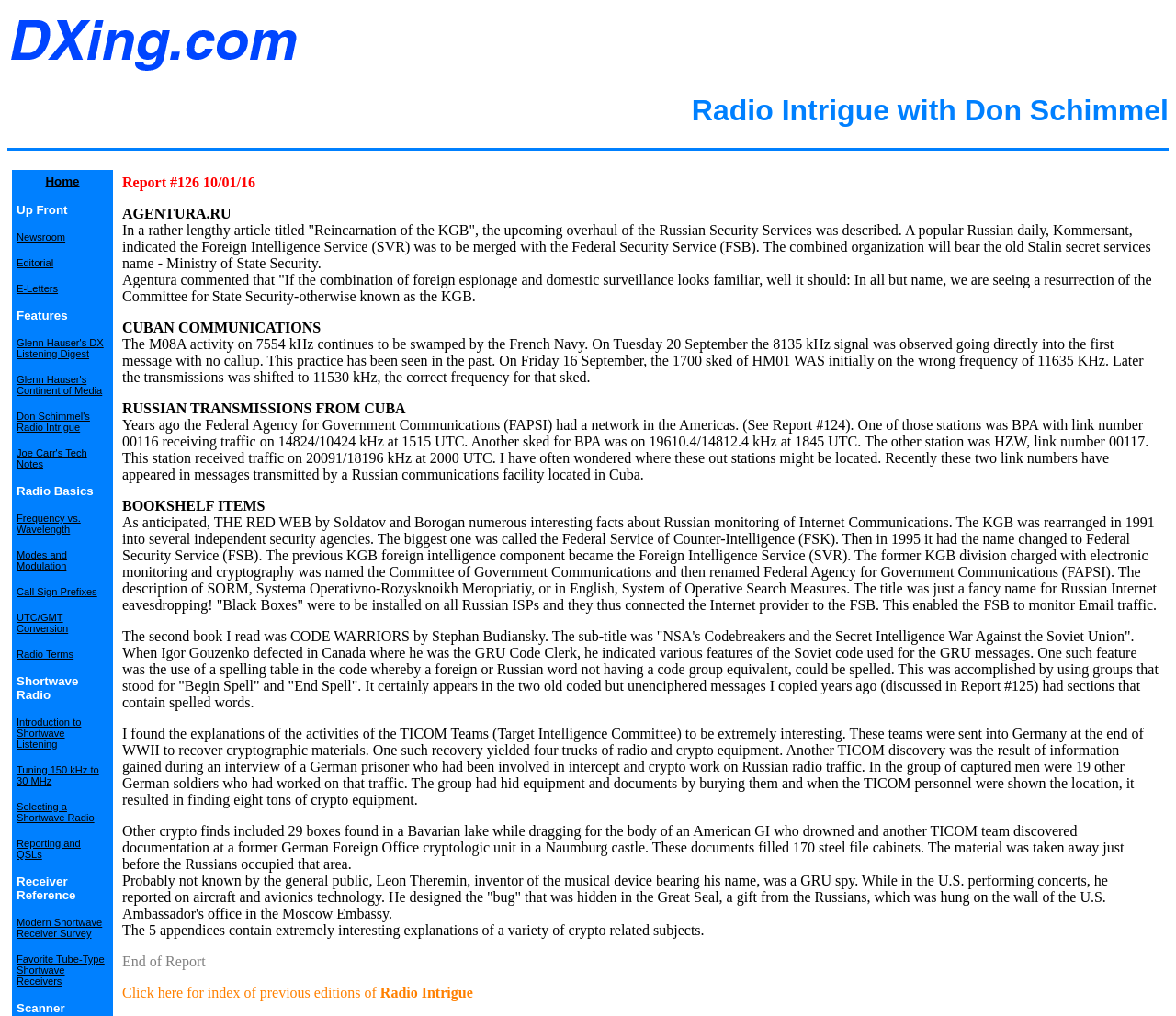What is the main topic of this webpage?
Please respond to the question with a detailed and thorough explanation.

Based on the webpage's title, 'Radio Intrigue with Don Schimmel', and the various links and articles related to radio and shortwave listening, it can be inferred that the main topic of this webpage is Radio Intrigue.